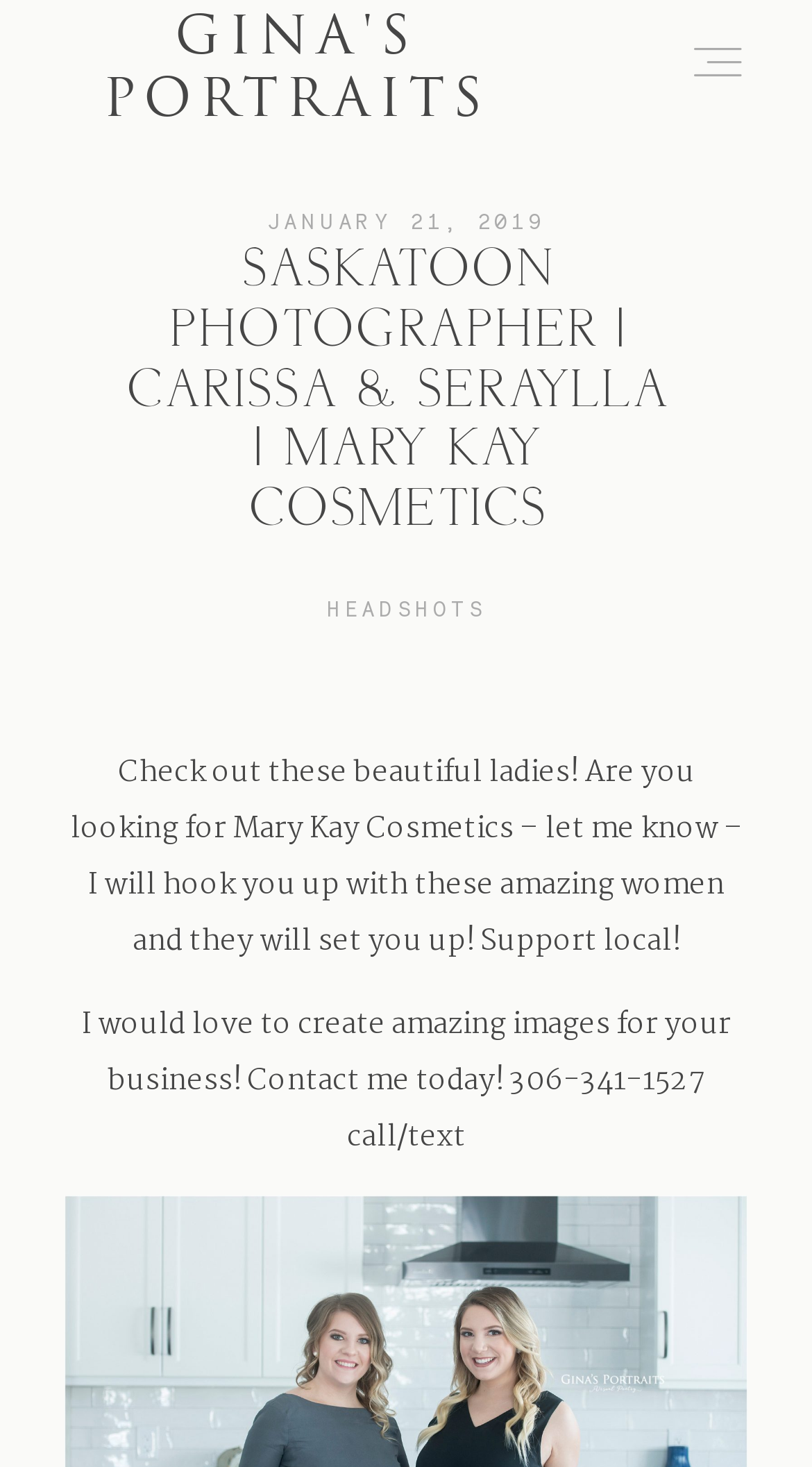Please study the image and answer the question comprehensively:
How many navigation links are there?

There are 6 navigation links: Home, Galleries, Blog, Contact, About Me, and Headshots.